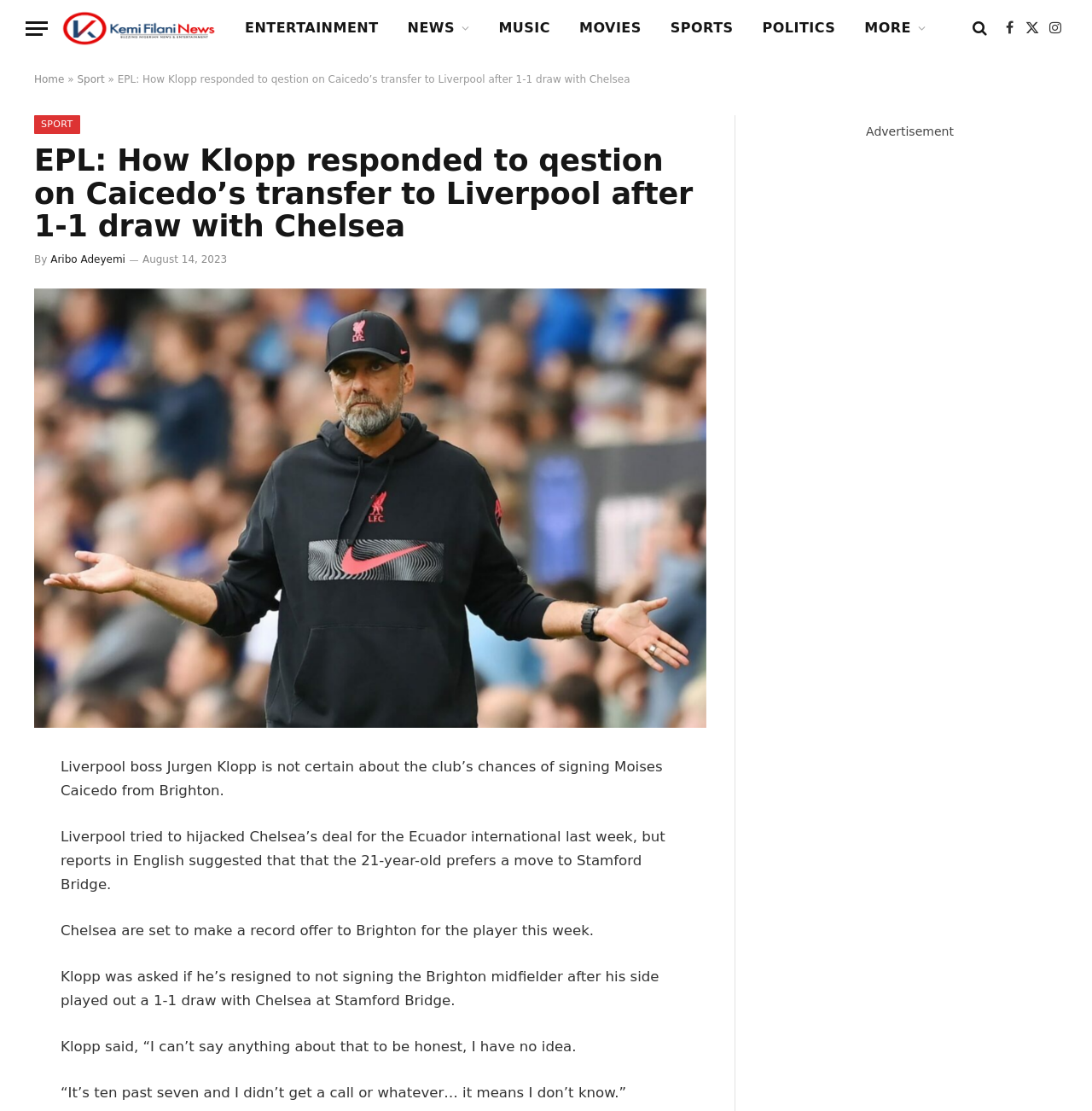Explain the webpage's design and content in an elaborate manner.

This webpage is an article from Kemi Filani News, with a focus on sports news. At the top left corner, there is a button labeled "Menu" and a link to the news website's homepage. Next to it, there is a horizontal navigation bar with links to different categories, including Entertainment, News, Music, Movies, Sports, Politics, and More.

Below the navigation bar, there is a large heading that reads "EPL: How Klopp responded to question on Caicedo's transfer to Liverpool after 1-1 draw with Chelsea". This heading is followed by a link to the Sport section and a static text "»".

The main content of the article is divided into sections. The first section has a heading with the same text as the main heading, followed by a link to the author's name, "Aribo Adeyemi", and a timestamp indicating the article was published on August 14, 2023.

The next section features an image of Klopp, the Liverpool boss, and a series of paragraphs discussing his response to a question about Moises Caicedo's transfer to Liverpool. The text explains that Liverpool tried to hijack Chelsea's deal for the Ecuador international, but Caicedo prefers a move to Stamford Bridge. Chelsea is set to make a record offer to Brighton for the player.

Klopp's response to the question is quoted in the article, where he expresses uncertainty about the club's chances of signing Caicedo. The article also includes an advertisement at the bottom right corner, which is an iframe.

There are also social media links at the top right corner, including Facebook, Twitter, and Instagram.